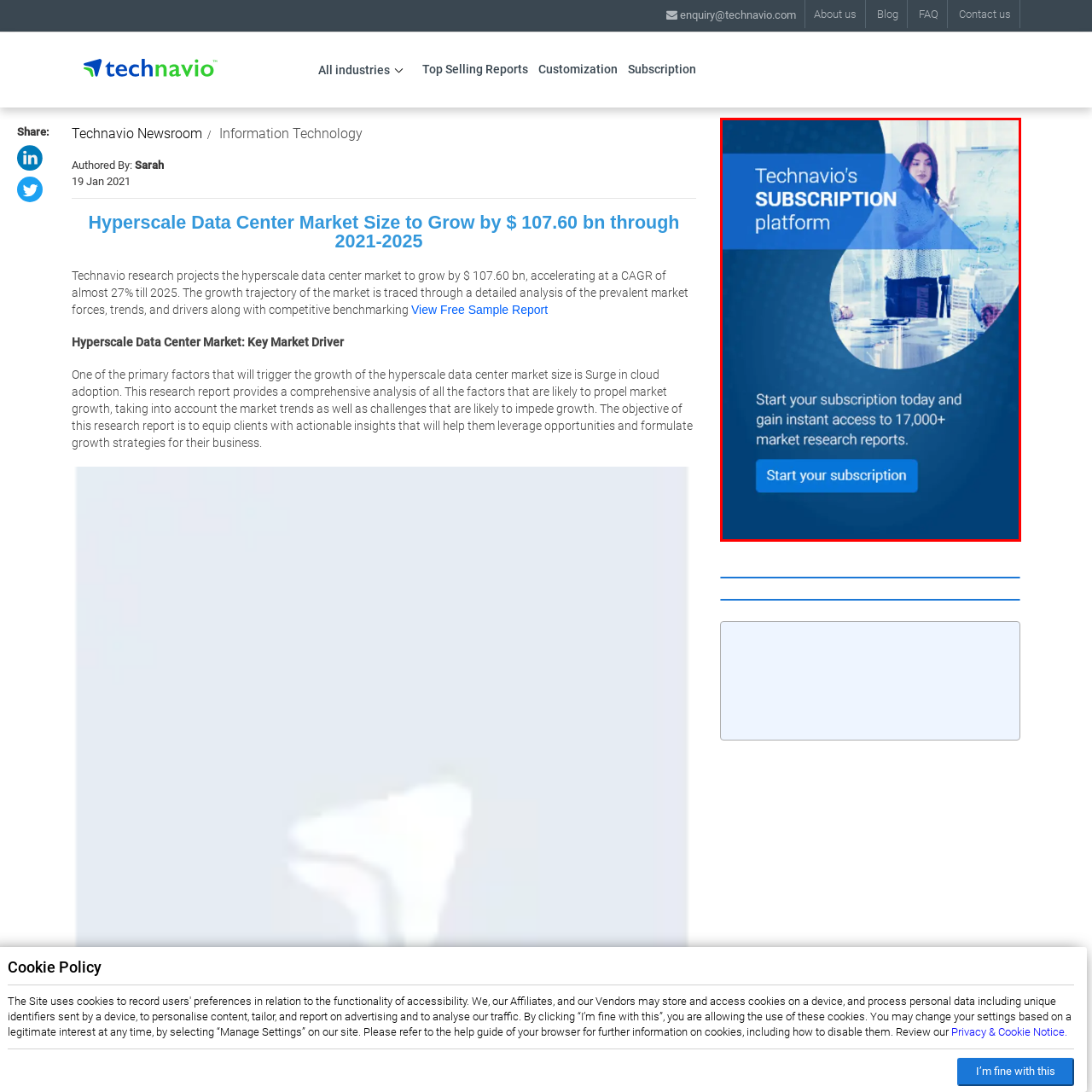What is emphasized in the bold text?
Check the image enclosed by the red bounding box and reply to the question using a single word or phrase.

Technavio's SUBSCRIPTION platform